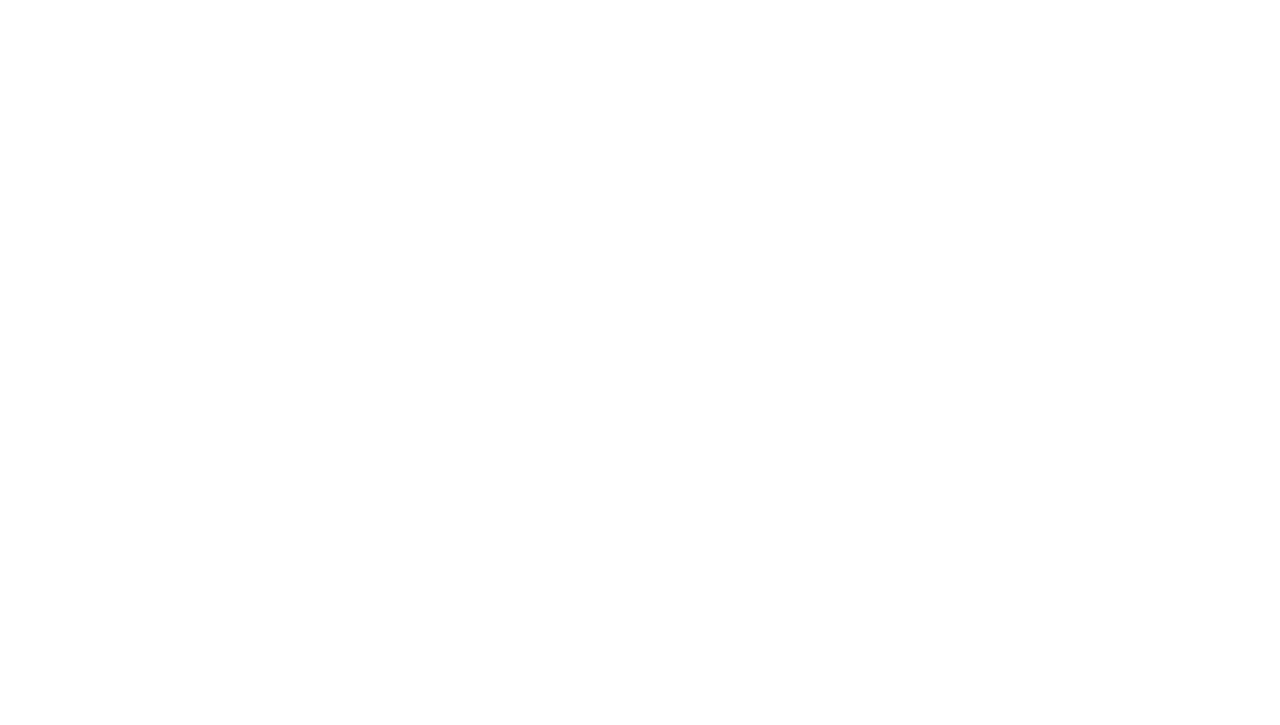Find and provide the bounding box coordinates for the UI element described with: "Partner - Forum Leader".

[0.186, 0.235, 0.352, 0.262]